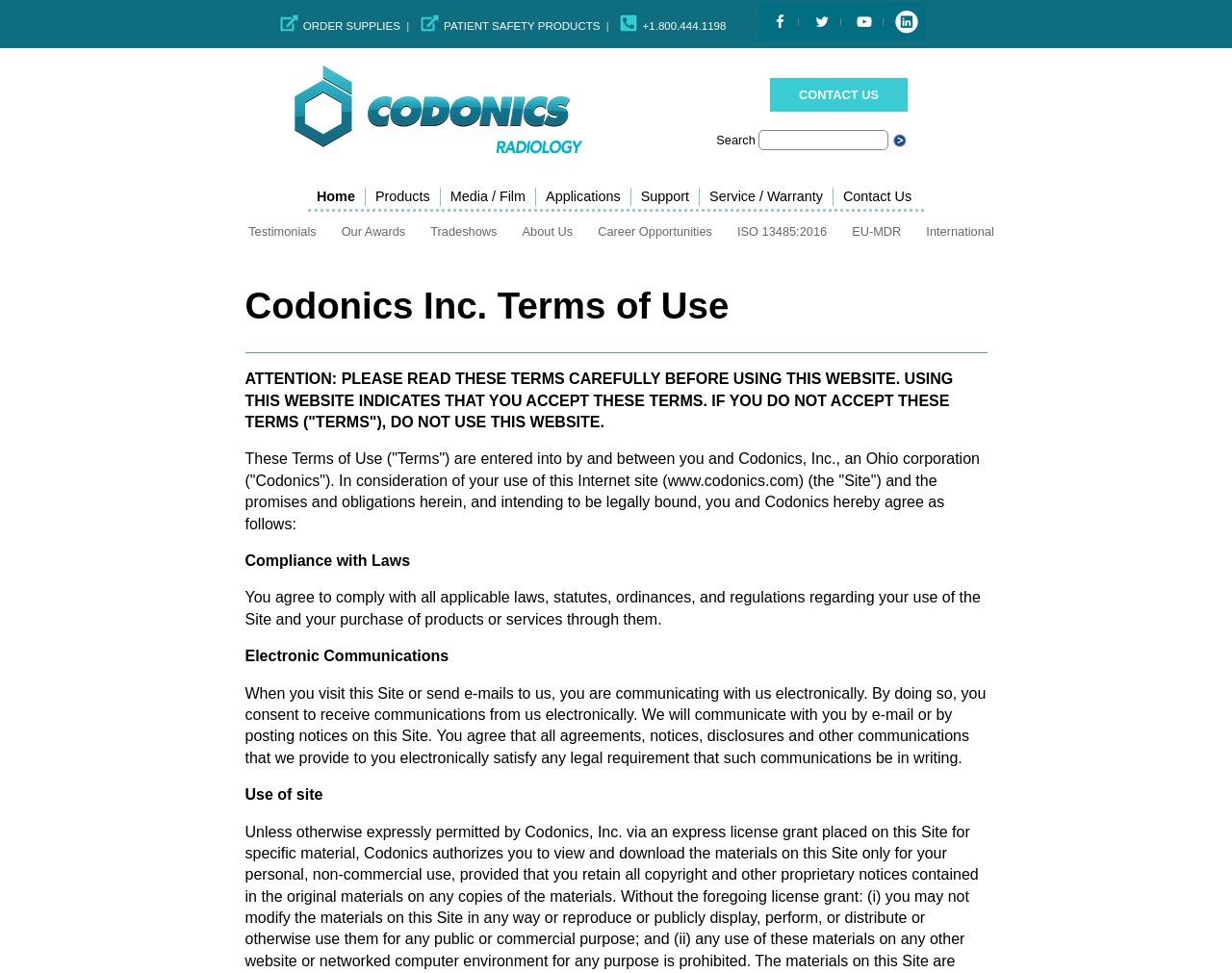Predict the bounding box coordinates for the UI element described as: "Home". The coordinates should be four float numbers between 0 and 1, presented as [left, top, right, bottom].

[0.252, 0.193, 0.297, 0.212]